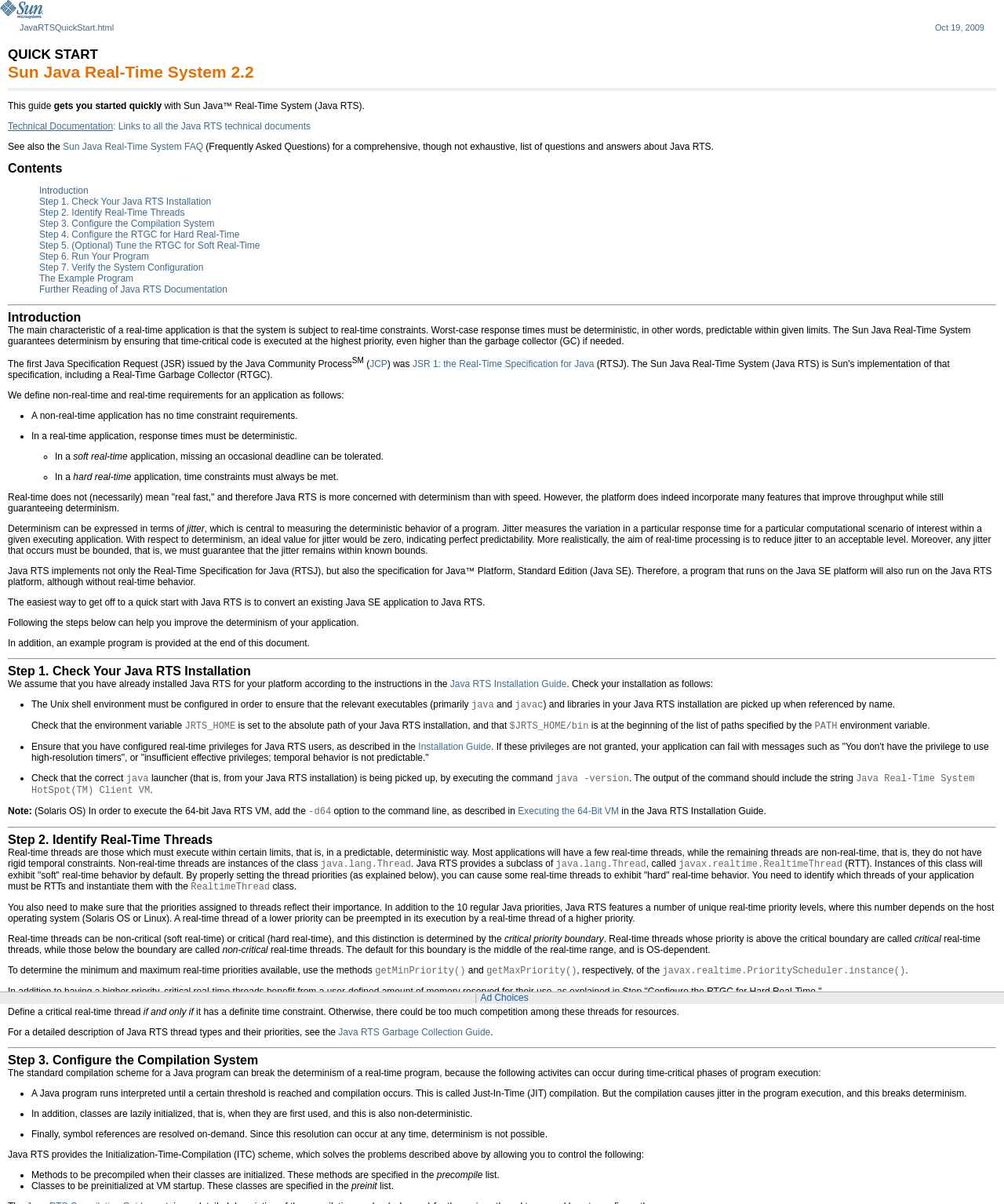Find the bounding box coordinates of the element you need to click on to perform this action: 'Click the 'Step 1. Check Your Java RTS Installation' link'. The coordinates should be represented by four float values between 0 and 1, in the format [left, top, right, bottom].

[0.039, 0.163, 0.21, 0.172]